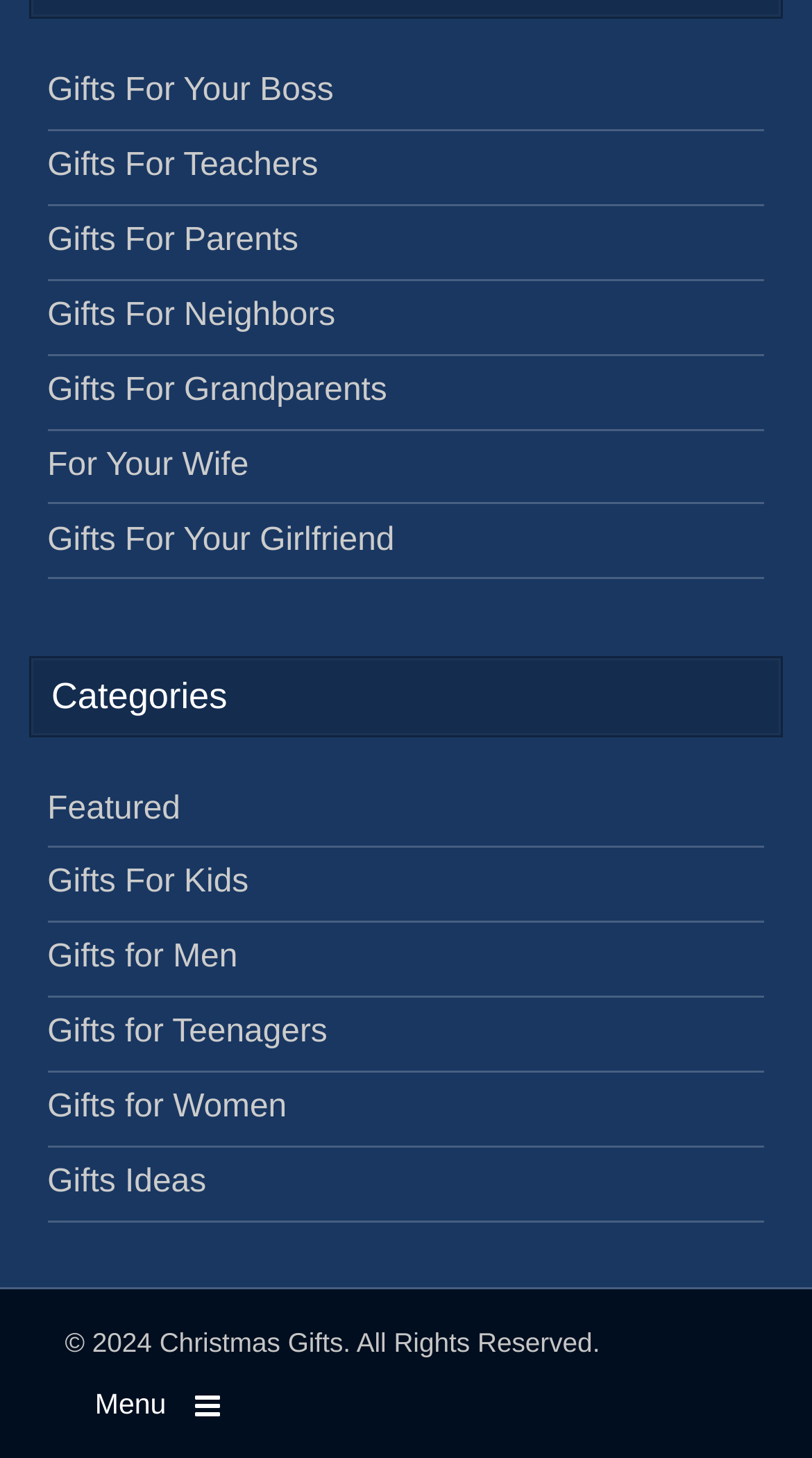Please find the bounding box coordinates of the element that must be clicked to perform the given instruction: "Go to Gifts For Kids". The coordinates should be four float numbers from 0 to 1, i.e., [left, top, right, bottom].

[0.058, 0.594, 0.306, 0.618]